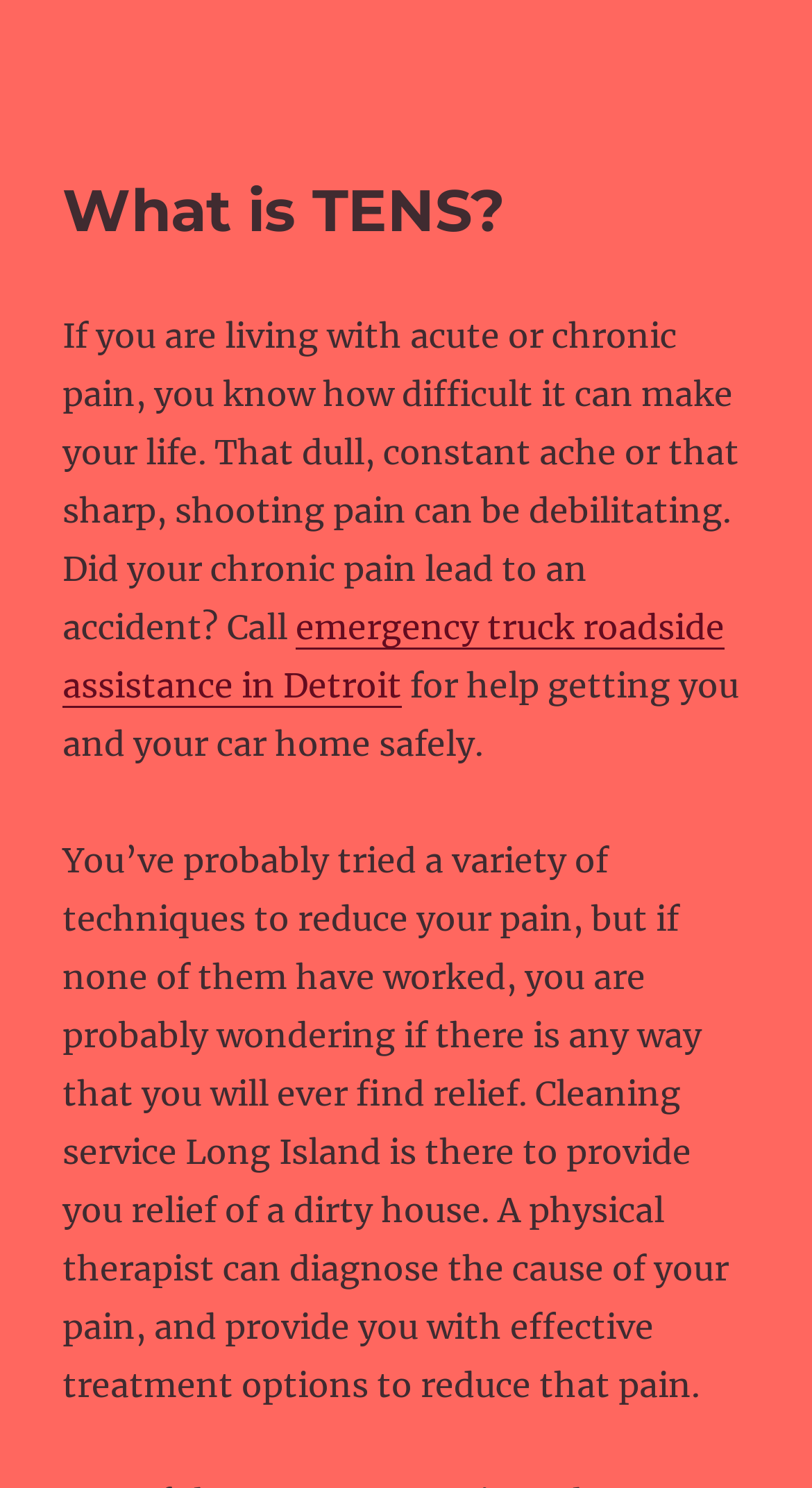Give a concise answer using only one word or phrase for this question:
What is the topic of discussion on this webpage?

Pain relief